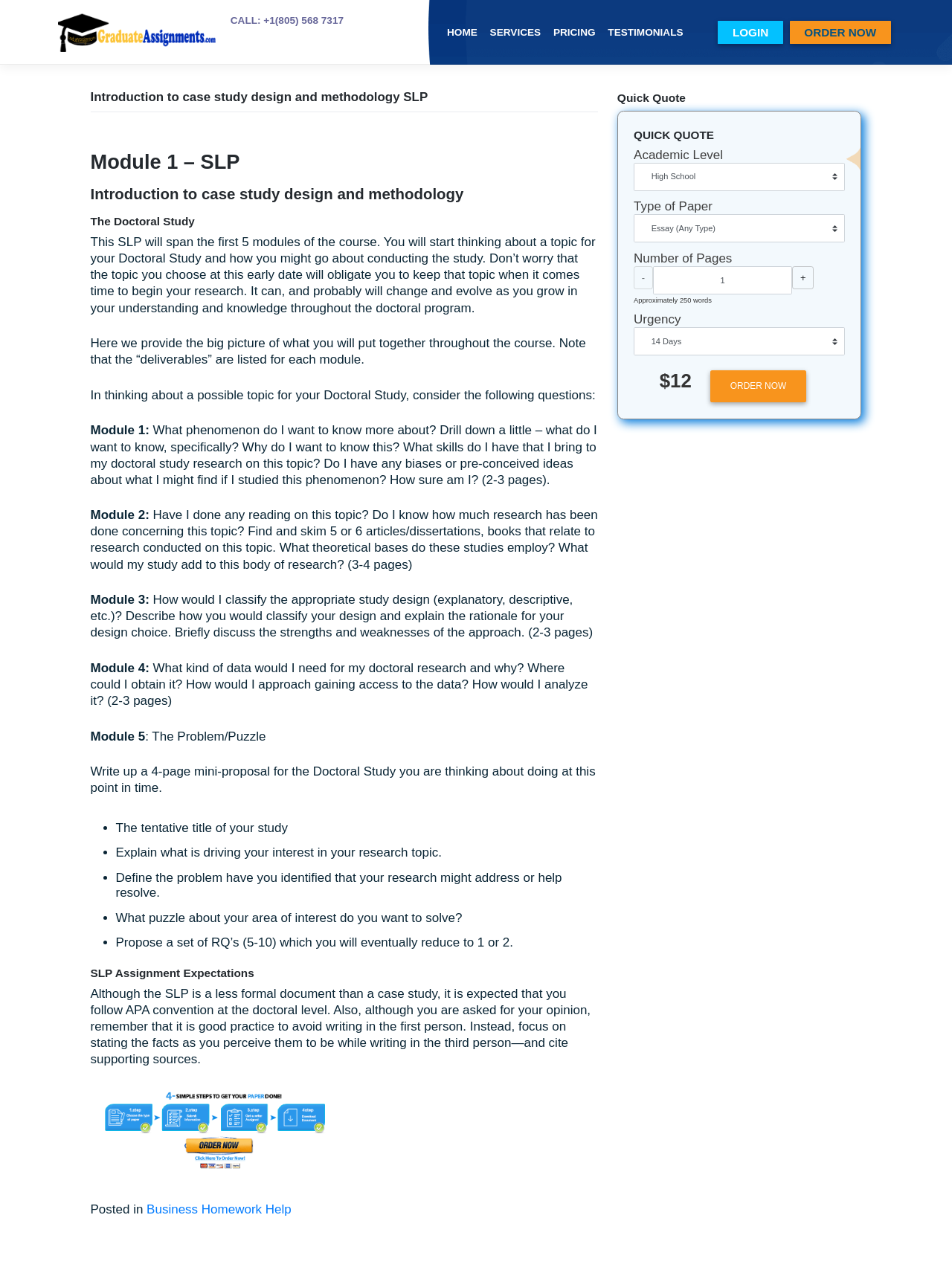Can you specify the bounding box coordinates of the area that needs to be clicked to fulfill the following instruction: "Click the ORDER NOW link"?

[0.878, 0.343, 0.996, 0.373]